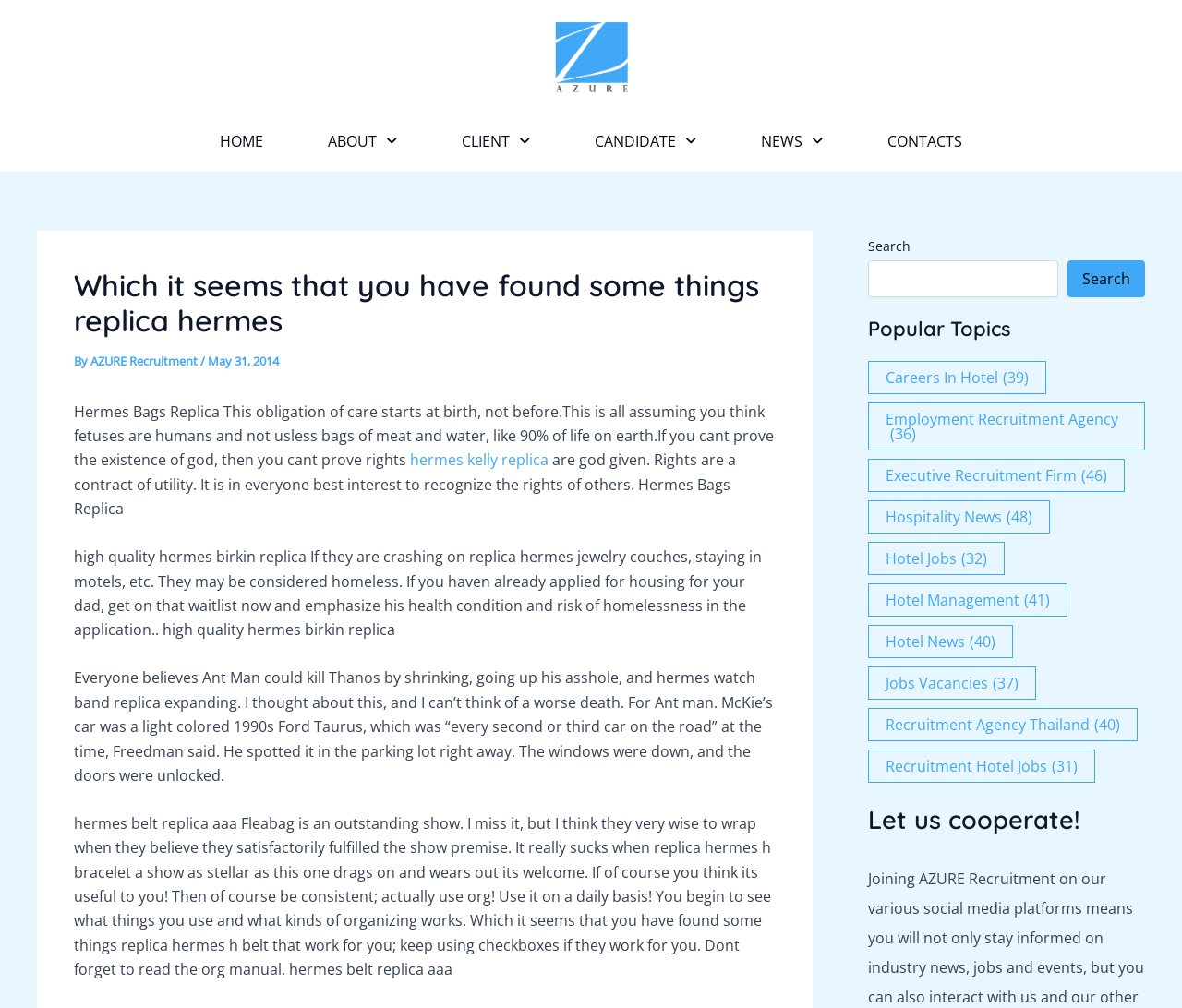Determine the bounding box coordinates of the element's region needed to click to follow the instruction: "Read about Hermes Bags Replica". Provide these coordinates as four float numbers between 0 and 1, formatted as [left, top, right, bottom].

[0.062, 0.398, 0.655, 0.466]